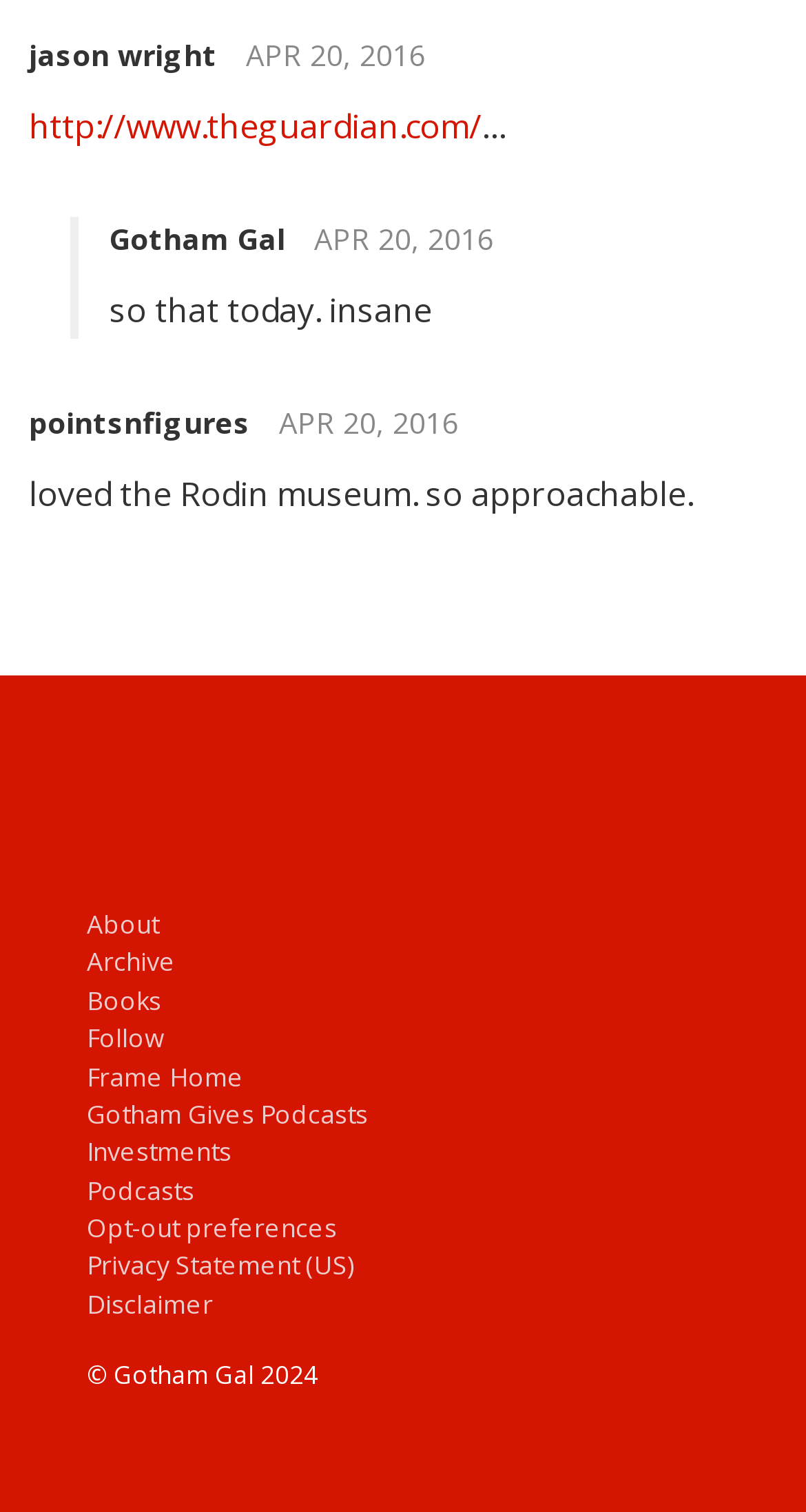Highlight the bounding box coordinates of the element that should be clicked to carry out the following instruction: "go to the 'Frame Home' page". The coordinates must be given as four float numbers ranging from 0 to 1, i.e., [left, top, right, bottom].

[0.108, 0.7, 0.829, 0.725]